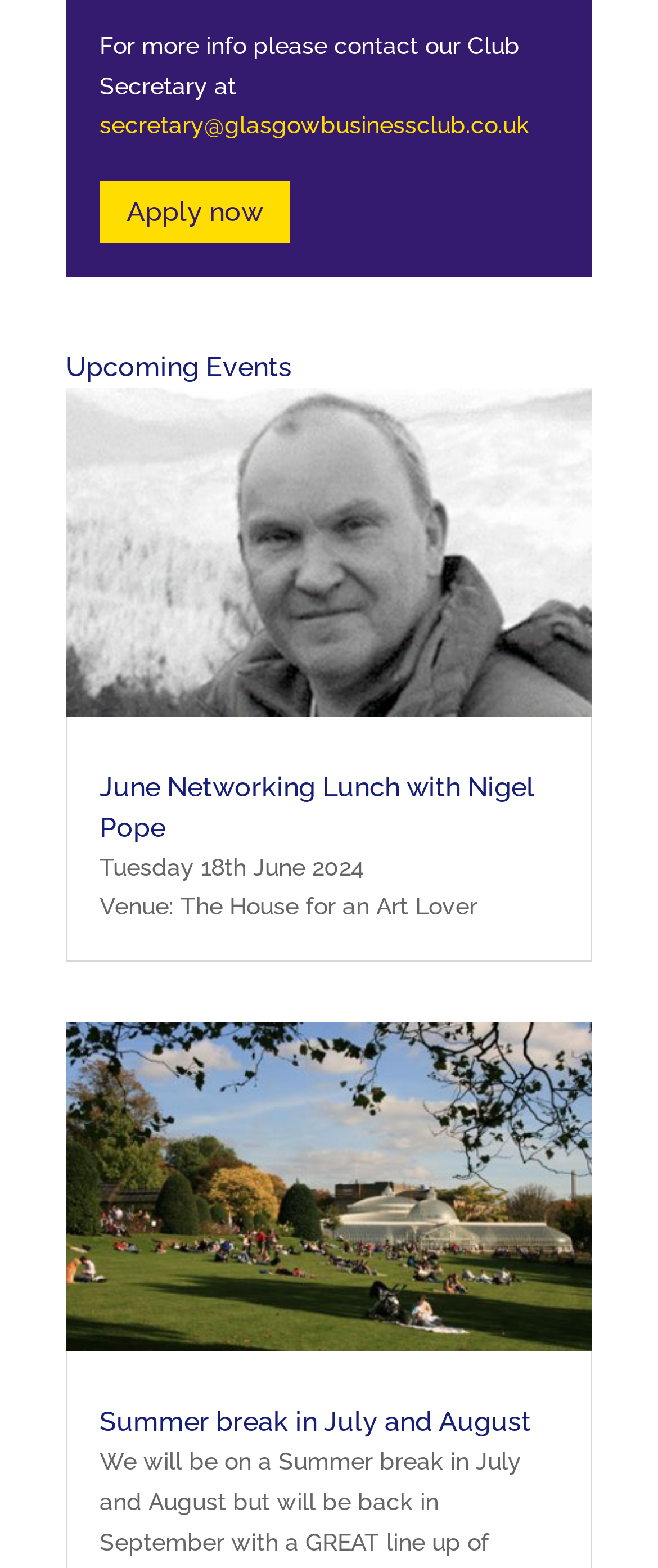For the given element description secretary@glasgowbusinessclub.co.uk, determine the bounding box coordinates of the UI element. The coordinates should follow the format (top-left x, top-left y, bottom-right x, bottom-right y) and be within the range of 0 to 1.

[0.151, 0.072, 0.805, 0.089]